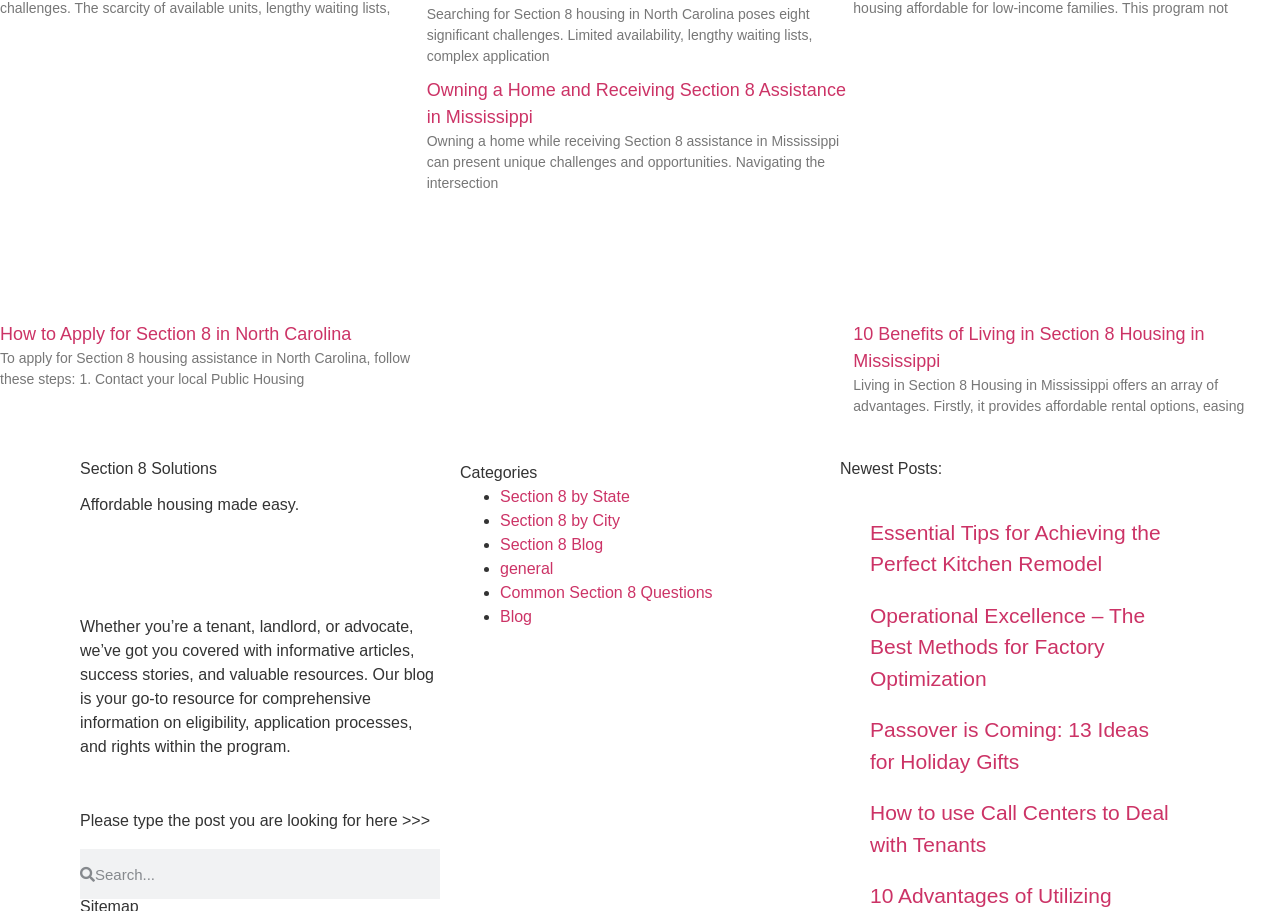Provide a one-word or brief phrase answer to the question:
What are the categories listed on the webpage?

Section 8 by State, Section 8 by City, etc.